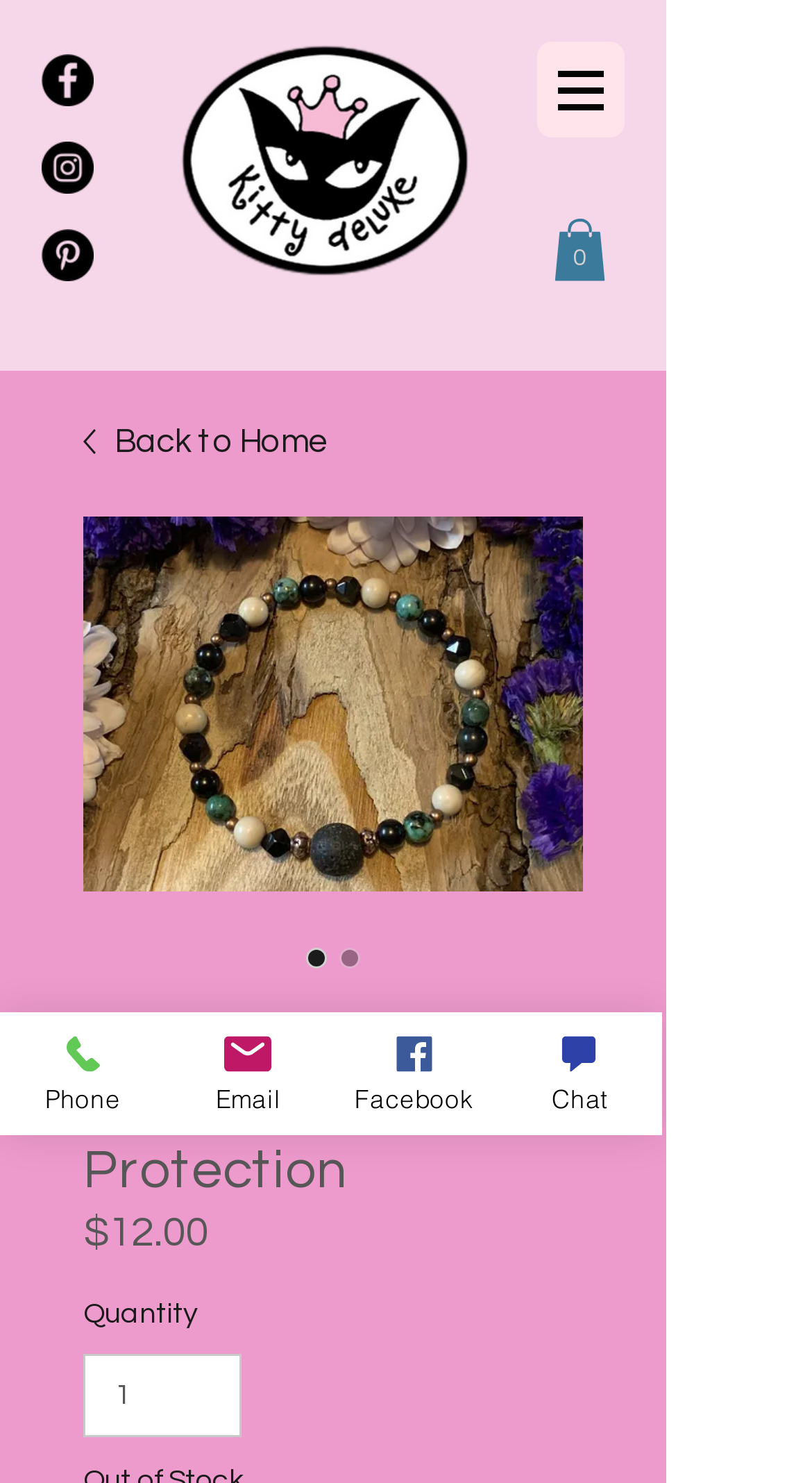What is the function of the button with the text 'Open navigation menu'?
Please provide a comprehensive answer based on the contents of the image.

I inferred the function of the button by looking at its text 'Open navigation menu' and its hasPopup property which indicates that it opens a dialog.